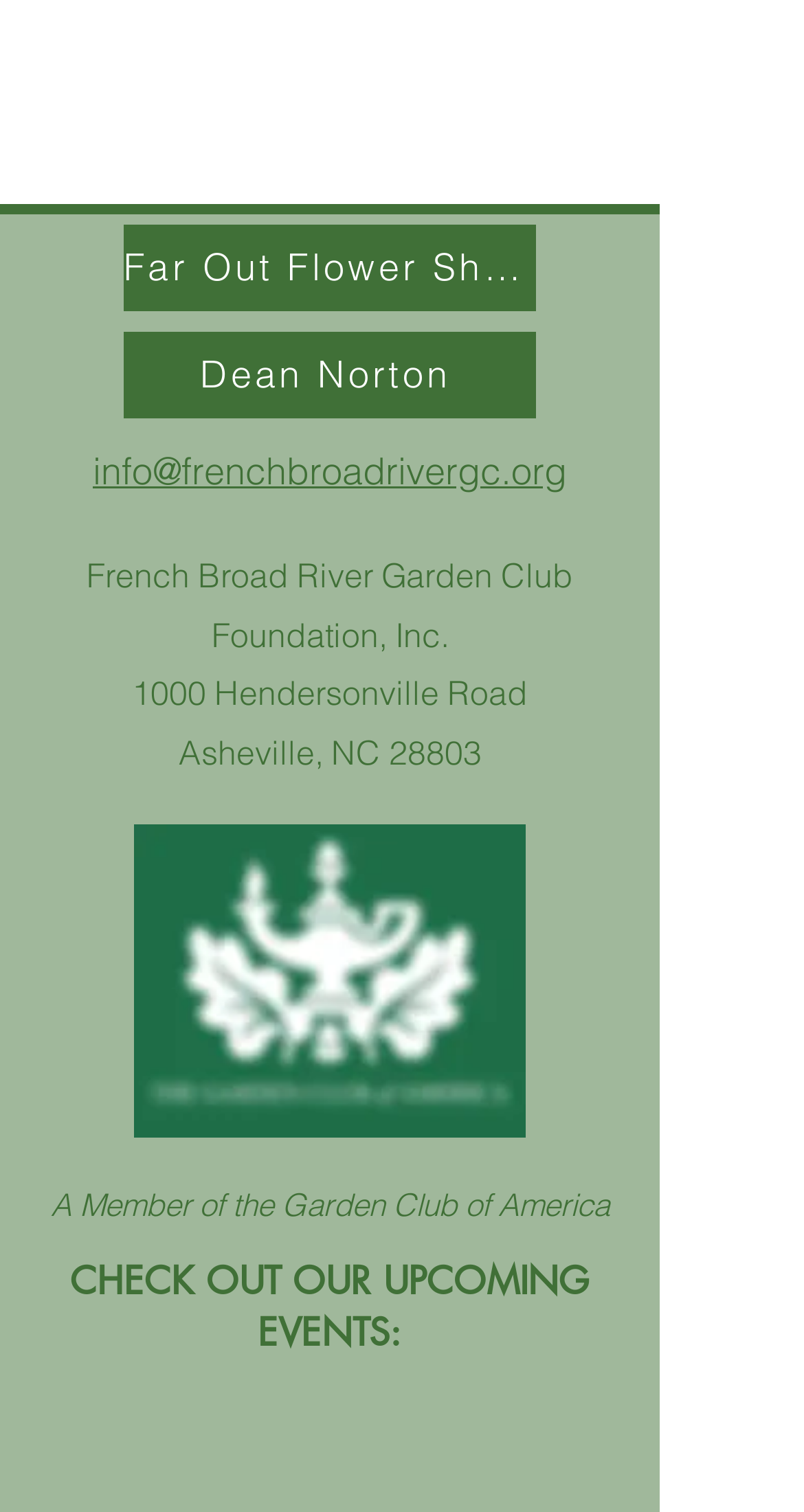How many social media links are available?
Provide a concise answer using a single word or phrase based on the image.

2